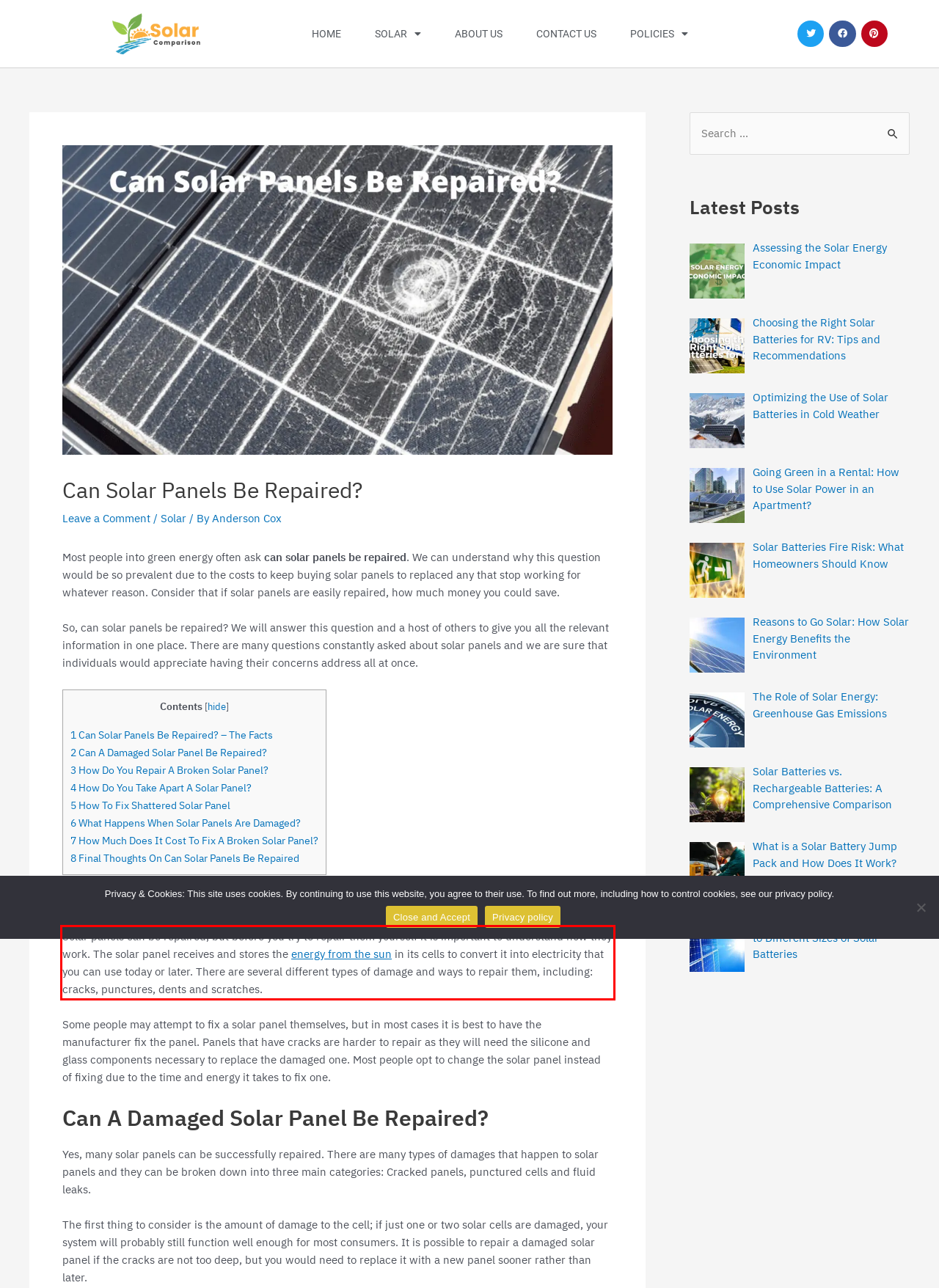Examine the webpage screenshot, find the red bounding box, and extract the text content within this marked area.

Solar panels can be repaired, but before you try to repair them yourself it is important to understand how they work. The solar panel receives and stores the energy from the sun in its cells to convert it into electricity that you can use today or later. There are several different types of damage and ways to repair them, including: cracks, punctures, dents and scratches.